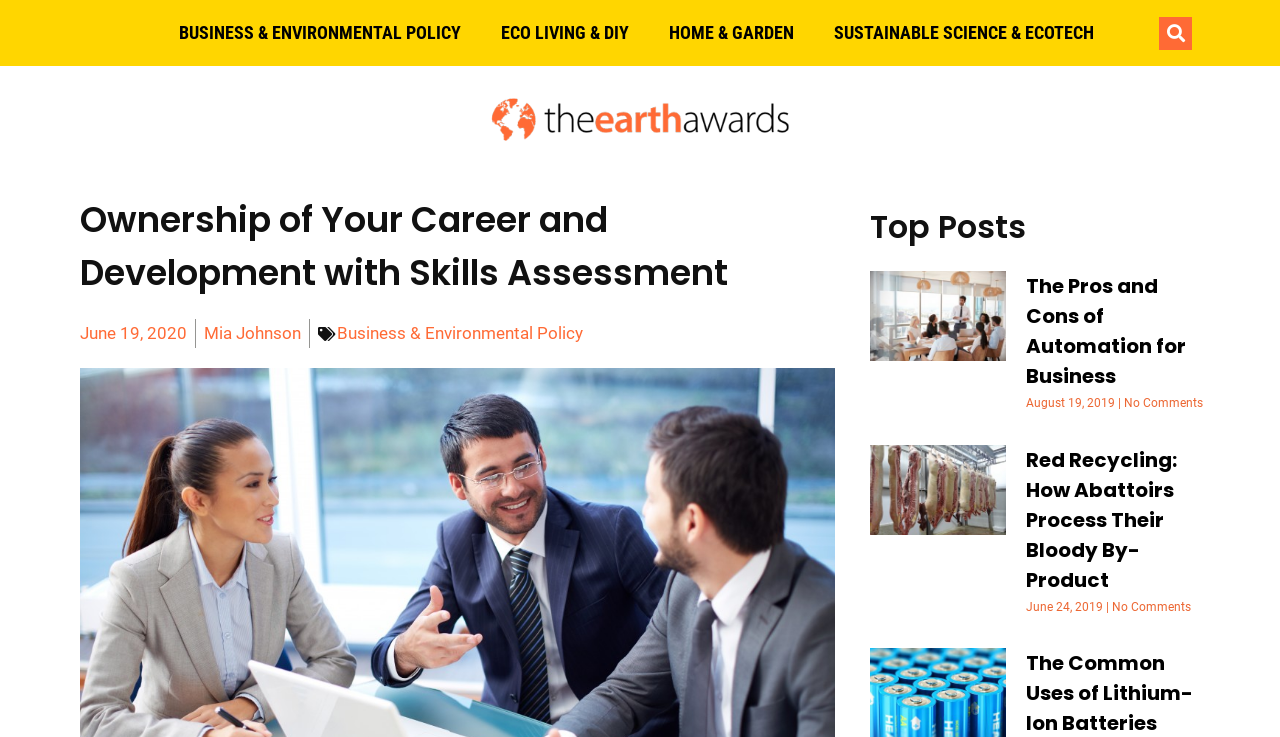Identify the coordinates of the bounding box for the element described below: "Mia Johnson". Return the coordinates as four float numbers between 0 and 1: [left, top, right, bottom].

[0.159, 0.433, 0.235, 0.472]